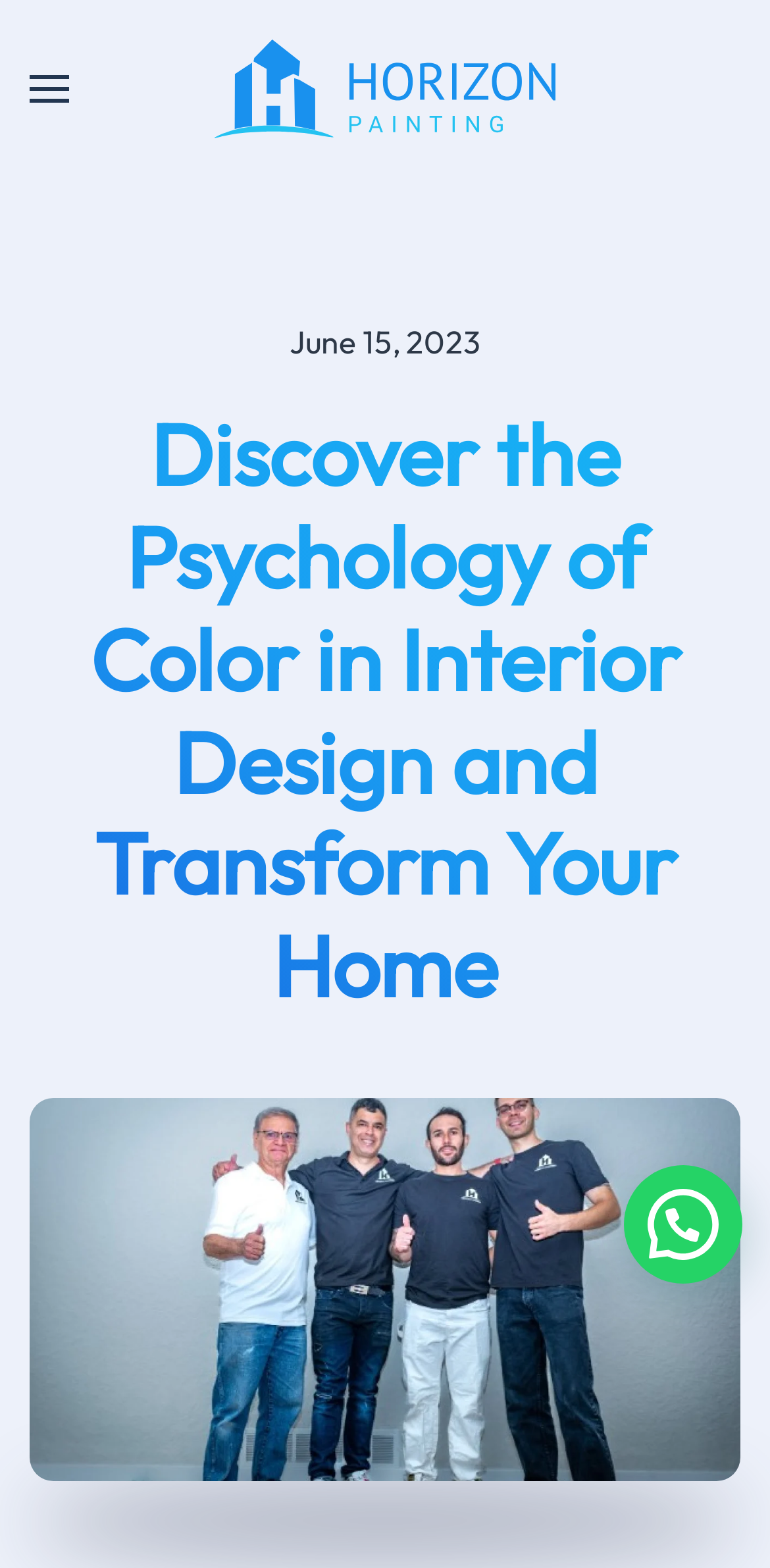Determine the bounding box coordinates for the UI element with the following description: "aria-label="Back to home"". The coordinates should be four float numbers between 0 and 1, represented as [left, top, right, bottom].

[0.278, 0.0, 0.722, 0.113]